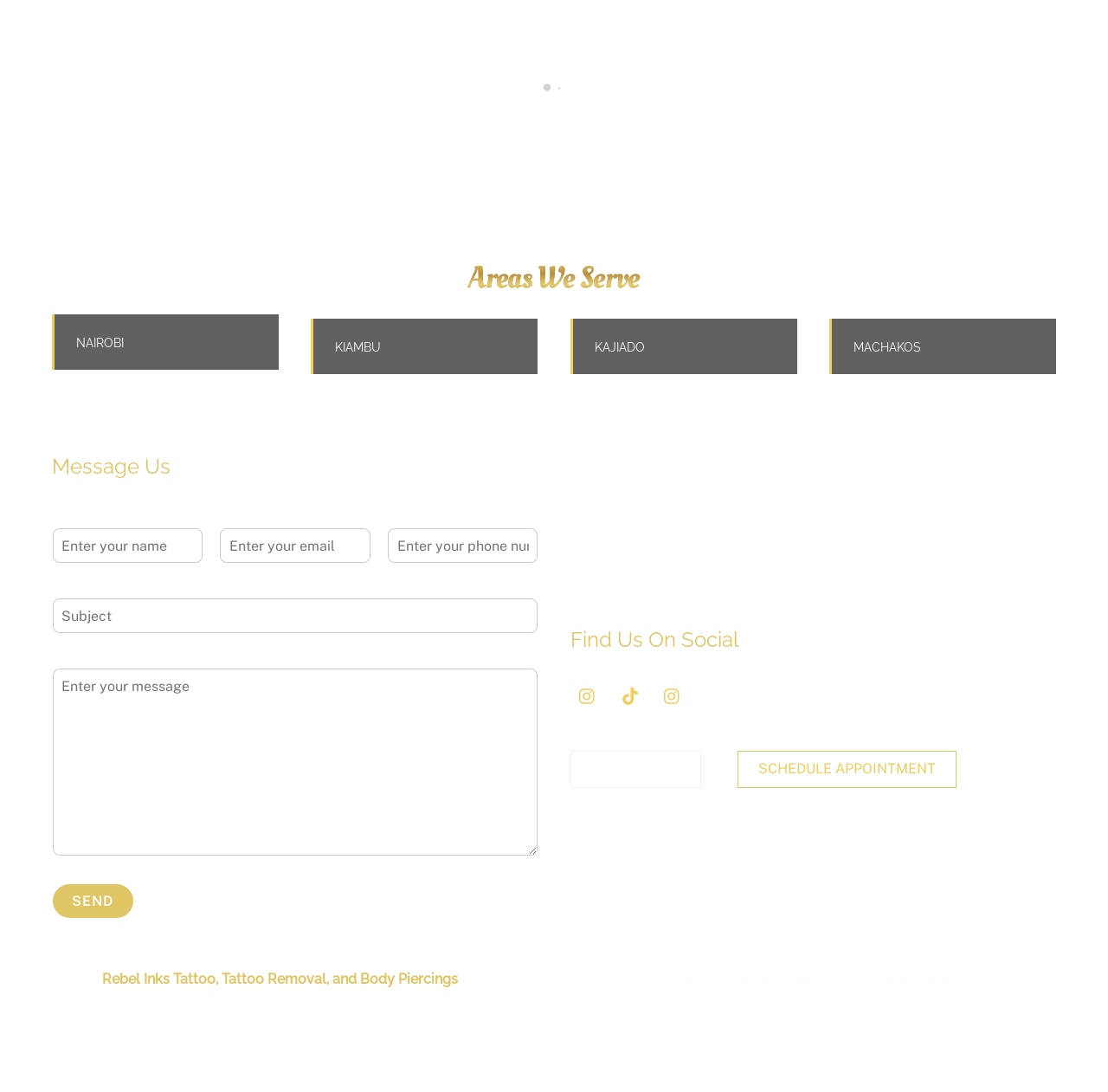Please identify the bounding box coordinates of the element that needs to be clicked to perform the following instruction: "Click SEND".

[0.047, 0.809, 0.12, 0.841]